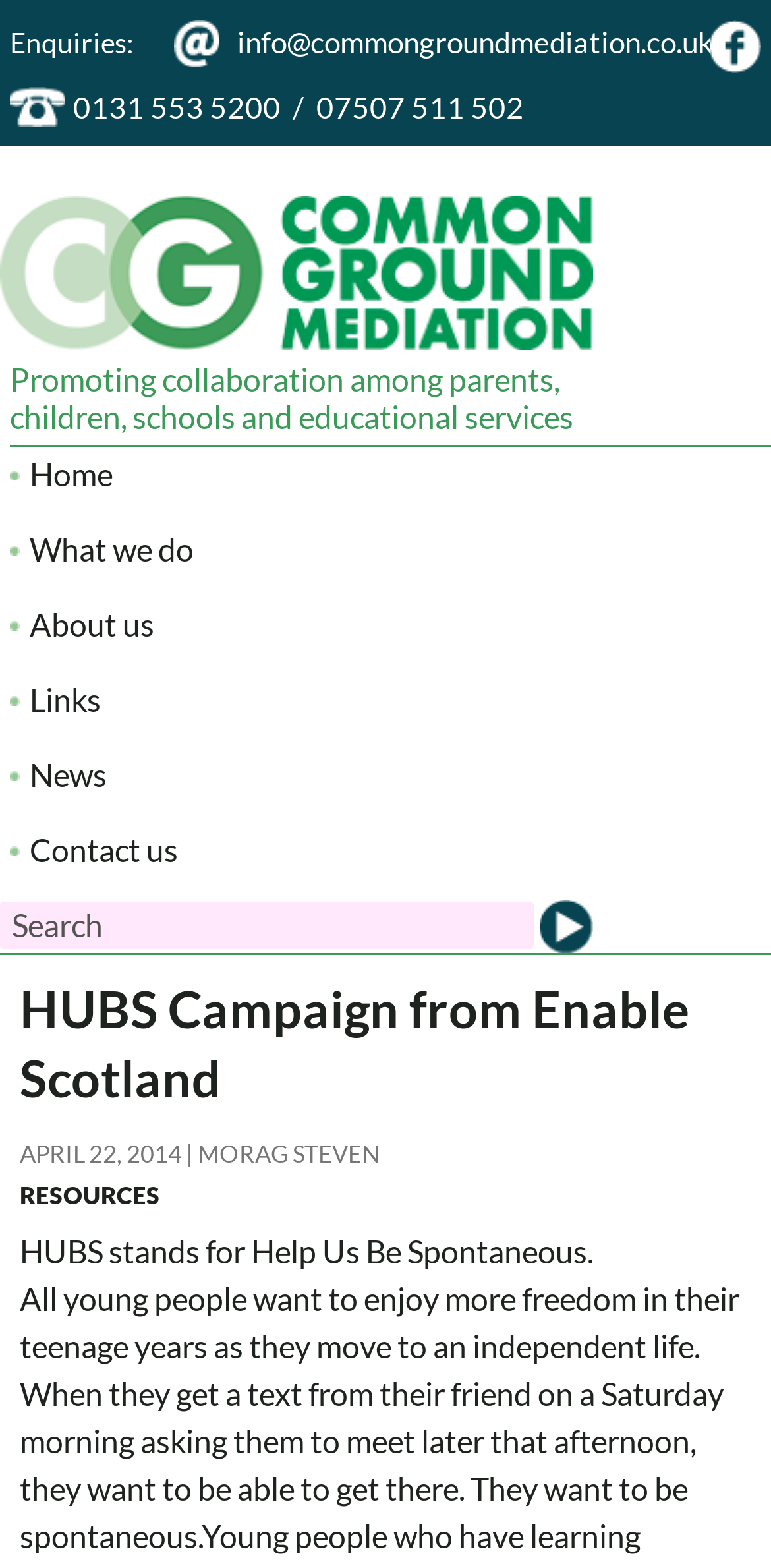What is the purpose of the HUBS campaign?
Answer the question in as much detail as possible.

I found the purpose of the HUBS campaign by looking at the StaticText element with the text 'HUBS stands for Help Us Be Spontaneous.' which is located in the main content area of the page.